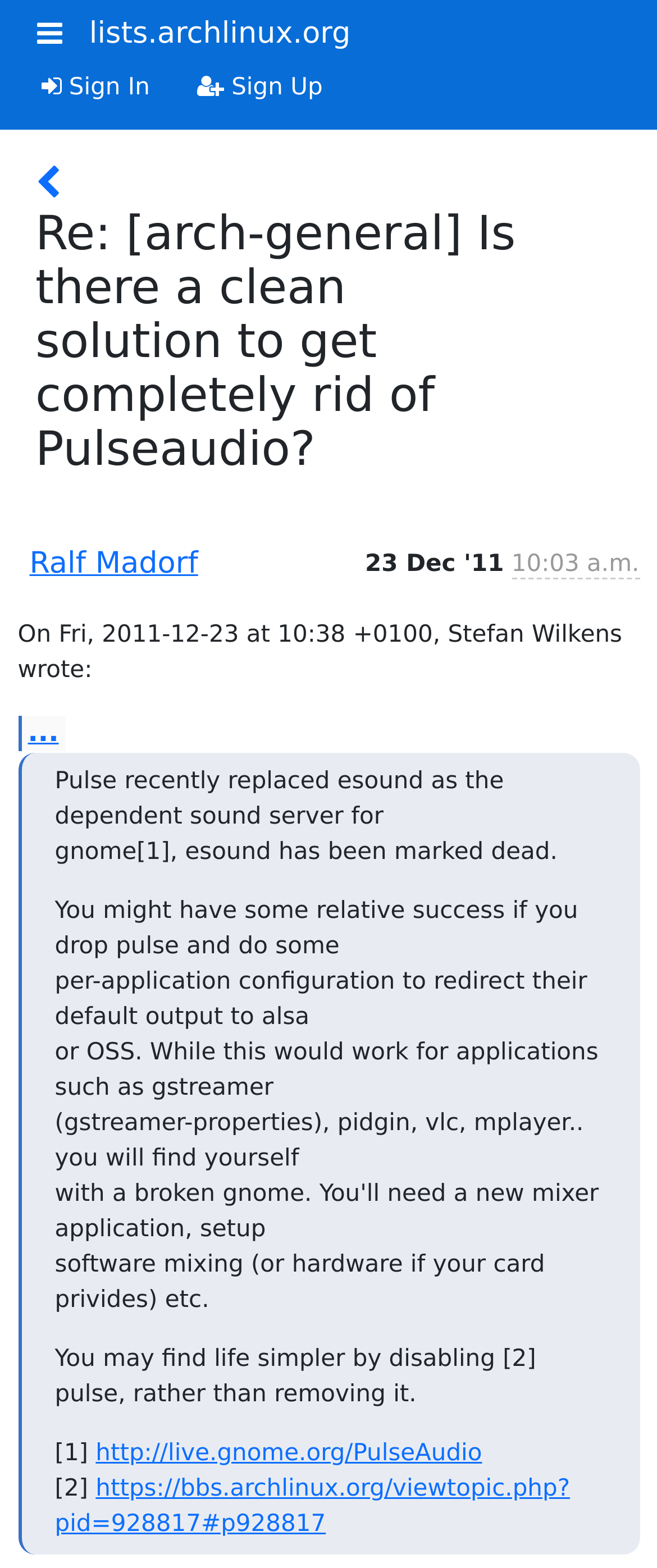Identify the bounding box coordinates of the area you need to click to perform the following instruction: "Check the link to PulseAudio".

[0.146, 0.918, 0.734, 0.935]